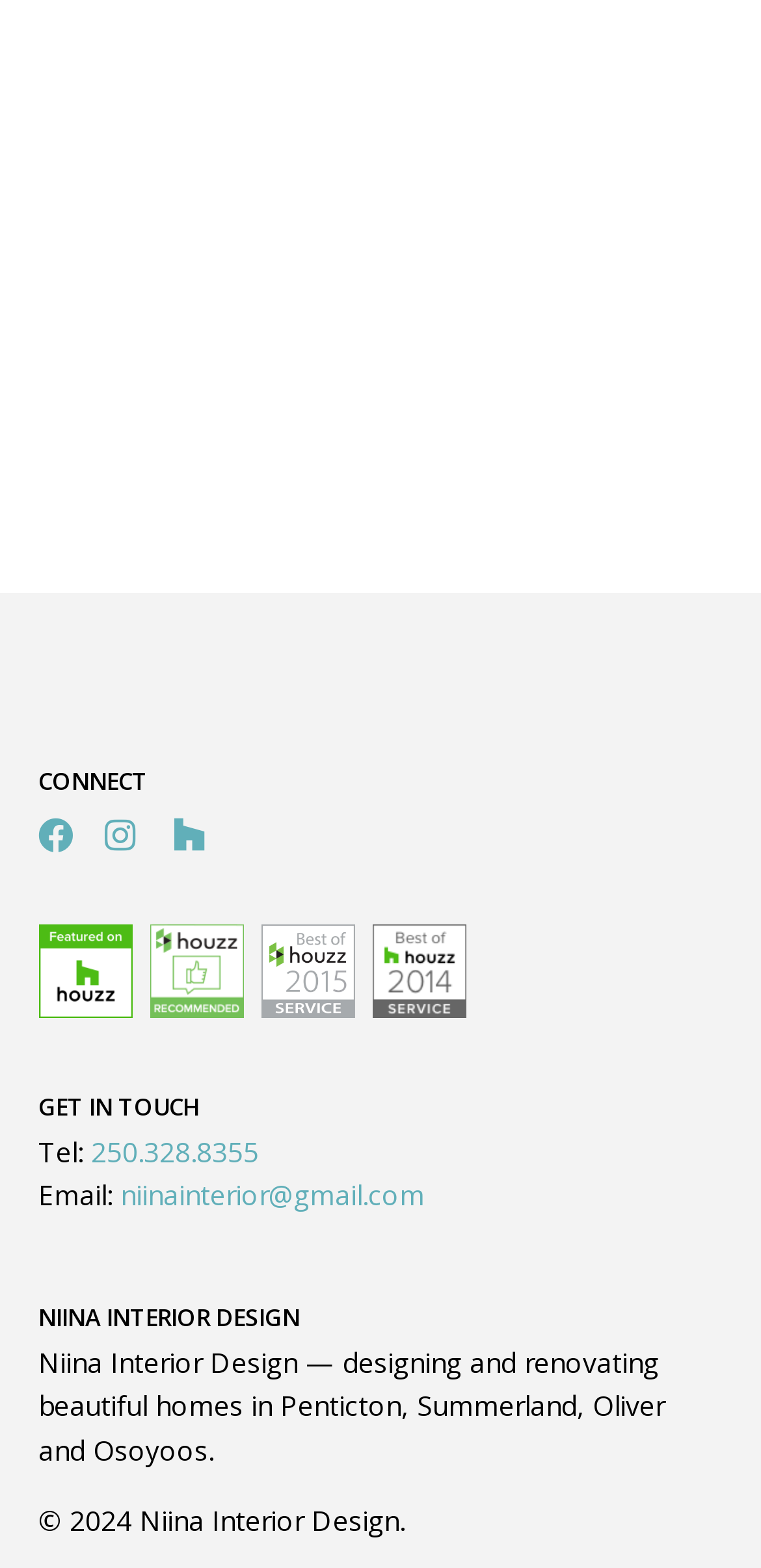What is the name of the interior design company?
Answer the question with a thorough and detailed explanation.

I found the answer by looking at the heading element with the text 'NIINA INTERIOR DESIGN' at the bottom of the page, which suggests that it is the name of the company.